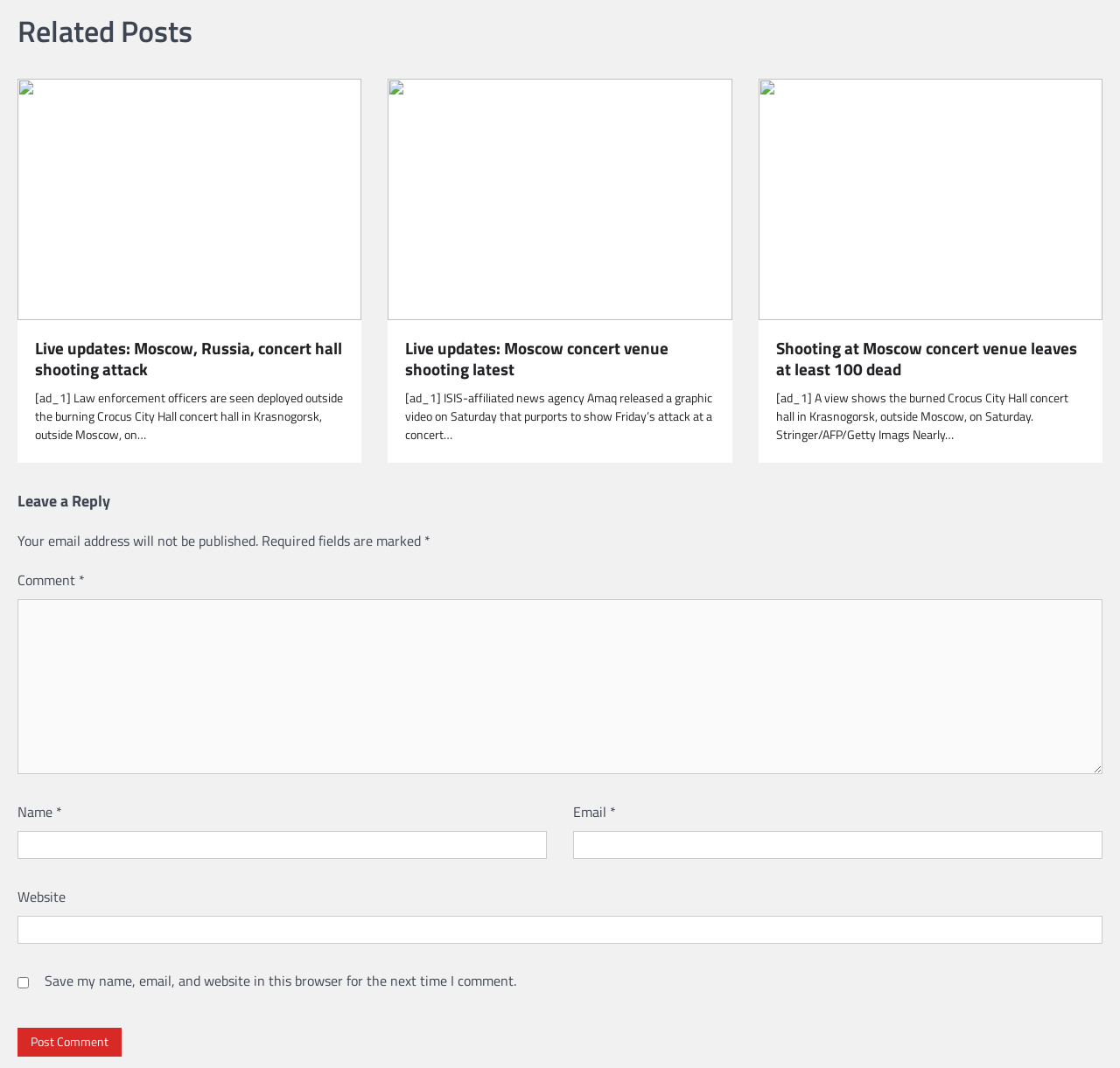Specify the bounding box coordinates of the area to click in order to execute this command: 'Leave a comment'. The coordinates should consist of four float numbers ranging from 0 to 1, and should be formatted as [left, top, right, bottom].

[0.016, 0.533, 0.07, 0.553]